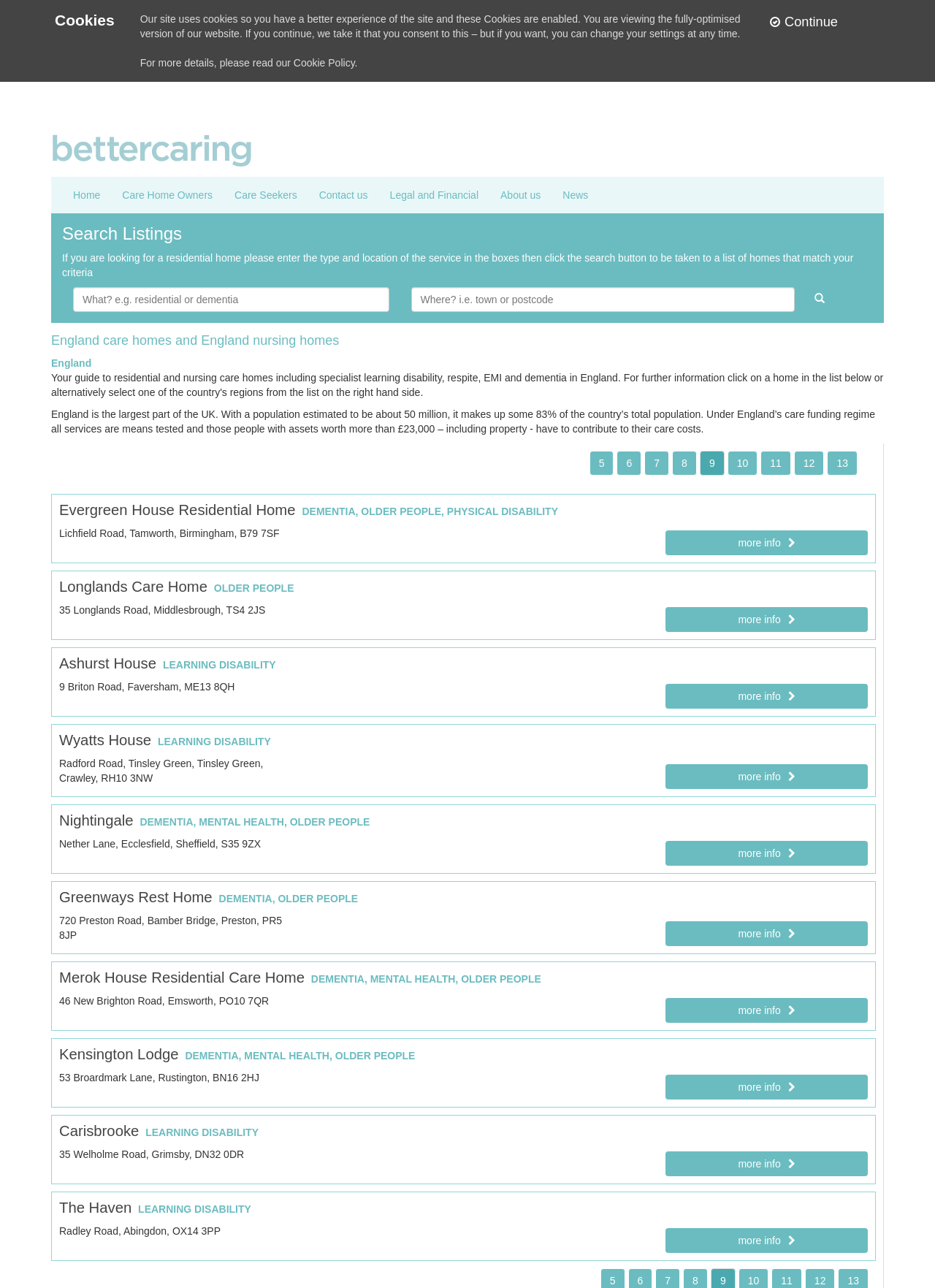What types of disabilities are supported by Ashurst House?
Using the information from the image, provide a comprehensive answer to the question.

I found the information about Ashurst House by looking at the heading element that says 'Ashurst House' and the StaticText element that says 'LEARNING DISABILITY'. This suggests that Ashurst House supports individuals with Learning Disability.